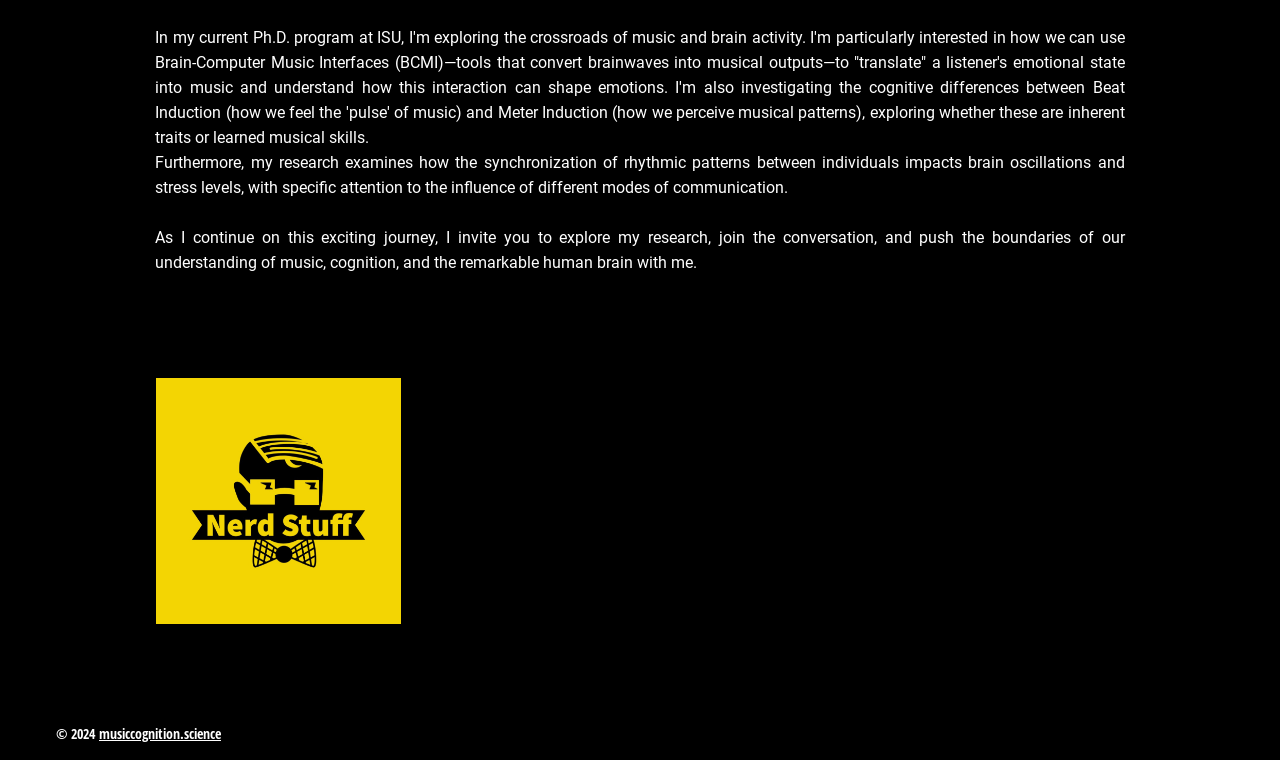Examine the screenshot and answer the question in as much detail as possible: How many paragraphs of text are on the webpage?

There are three paragraphs of text on the webpage, each describing a different aspect of the researcher's work, including their research interests, methods, and goals.